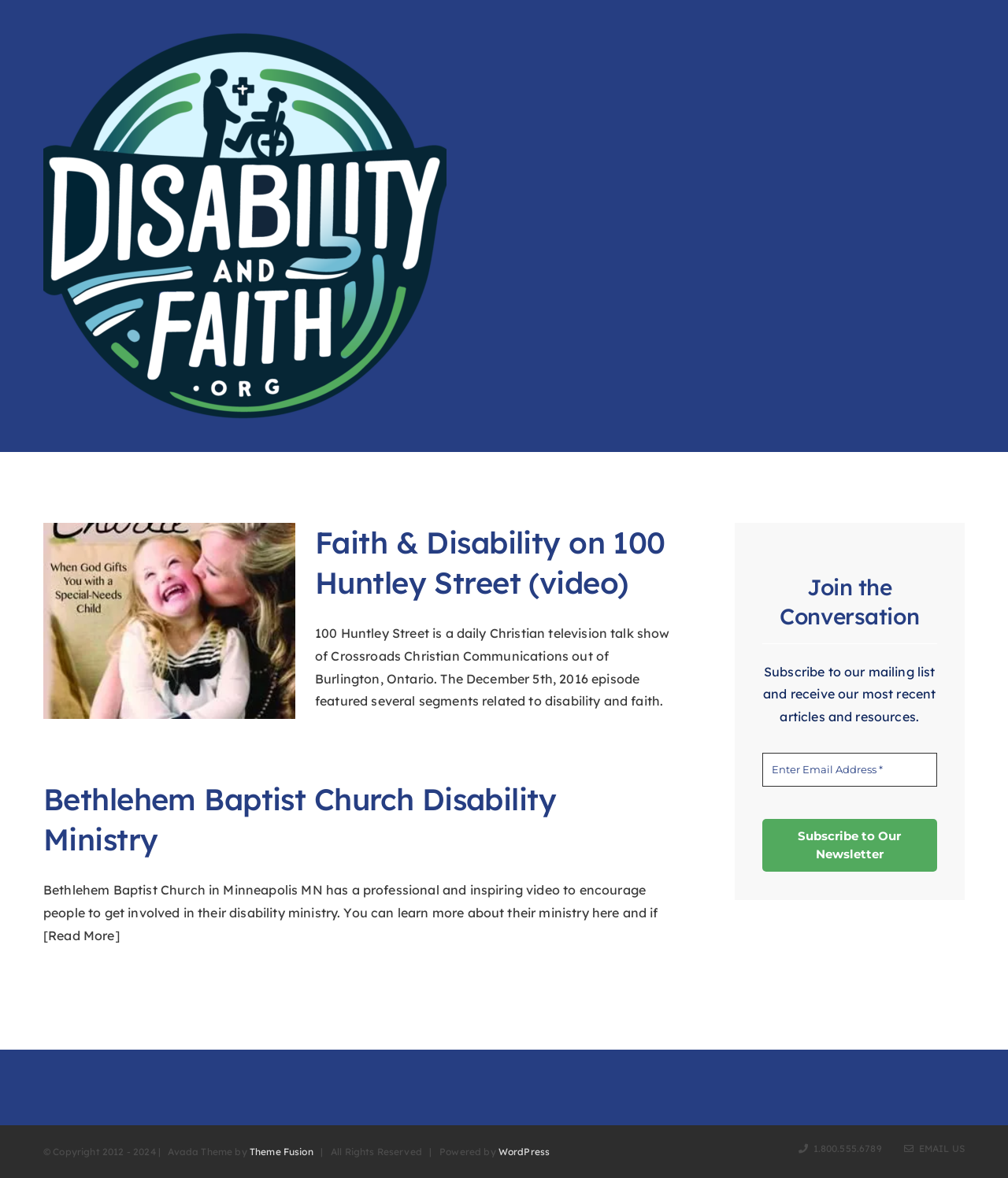Using the information from the screenshot, answer the following question thoroughly:
What is required to subscribe to the newsletter?

The answer can be found in the complementary section, where it has a textbox labeled 'Enter Email Address *', indicating that an email address is required to subscribe to the newsletter.